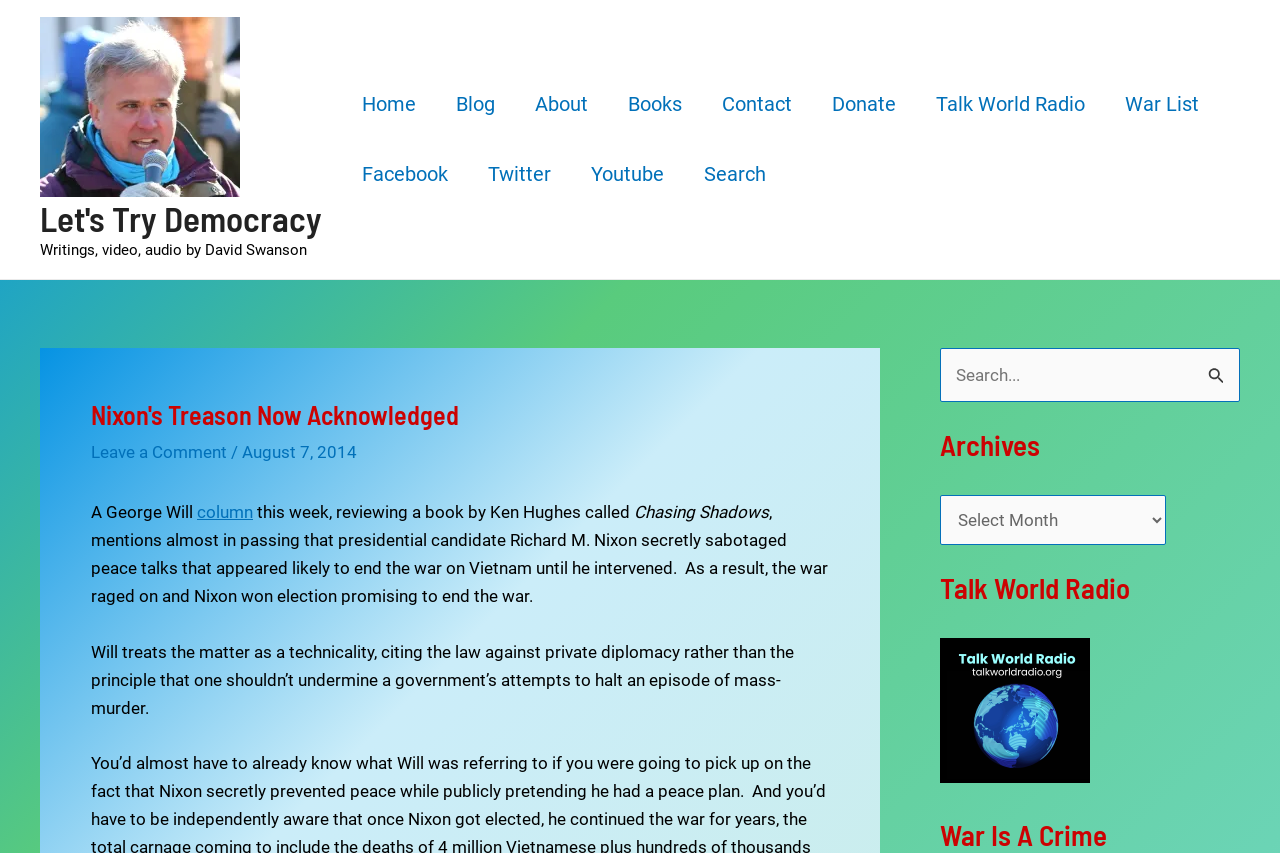Provide a comprehensive description of the webpage.

This webpage is titled "Nixon's Treason Now Acknowledged – Let's Try Democracy" and has a prominent link to "Let's Try Democracy" at the top left corner, accompanied by an image with the same name. Below this, there is a navigation menu with 9 links: "Home", "Blog", "About", "Books", "Contact", "Donate", "Talk World Radio", "War List", and "Facebook", "Twitter", "Youtube", and "Search" on the right side.

The main content of the page is an article with a heading "Nixon's Treason Now Acknowledged" followed by a link to "Leave a Comment". The article starts with a text "A George Will column this week, reviewing a book by Ken Hughes called Chasing Shadows, mentions almost in passing that presidential candidate Richard M. Nixon secretly sabotaged peace talks that appeared likely to end the war on Vietnam until he intervened." The text continues to discuss George Will's treatment of the matter.

On the right side of the page, there are three complementary sections. The first section has a search function with a search box and a search button. The second section is titled "Archives" and has a combobox. The third section is titled "Talk World Radio" and has a link with an image.

In total, there are 13 links, 5 images, 2 search boxes, 2 buttons, 2 headings, and 11 static text elements on the page.